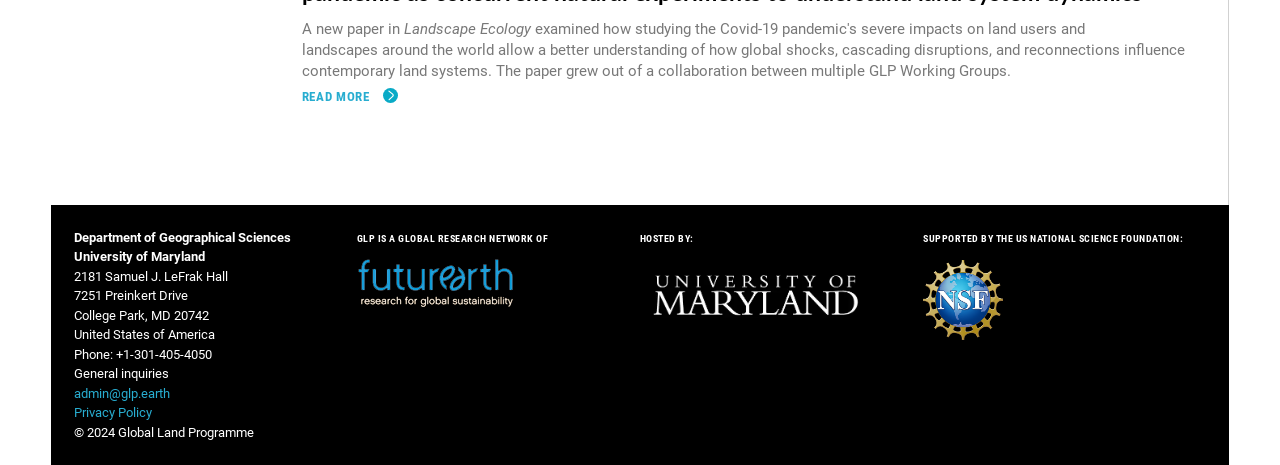What is the name of the foundation that supports the research network?
Based on the screenshot, provide a one-word or short-phrase response.

National Science Foundation